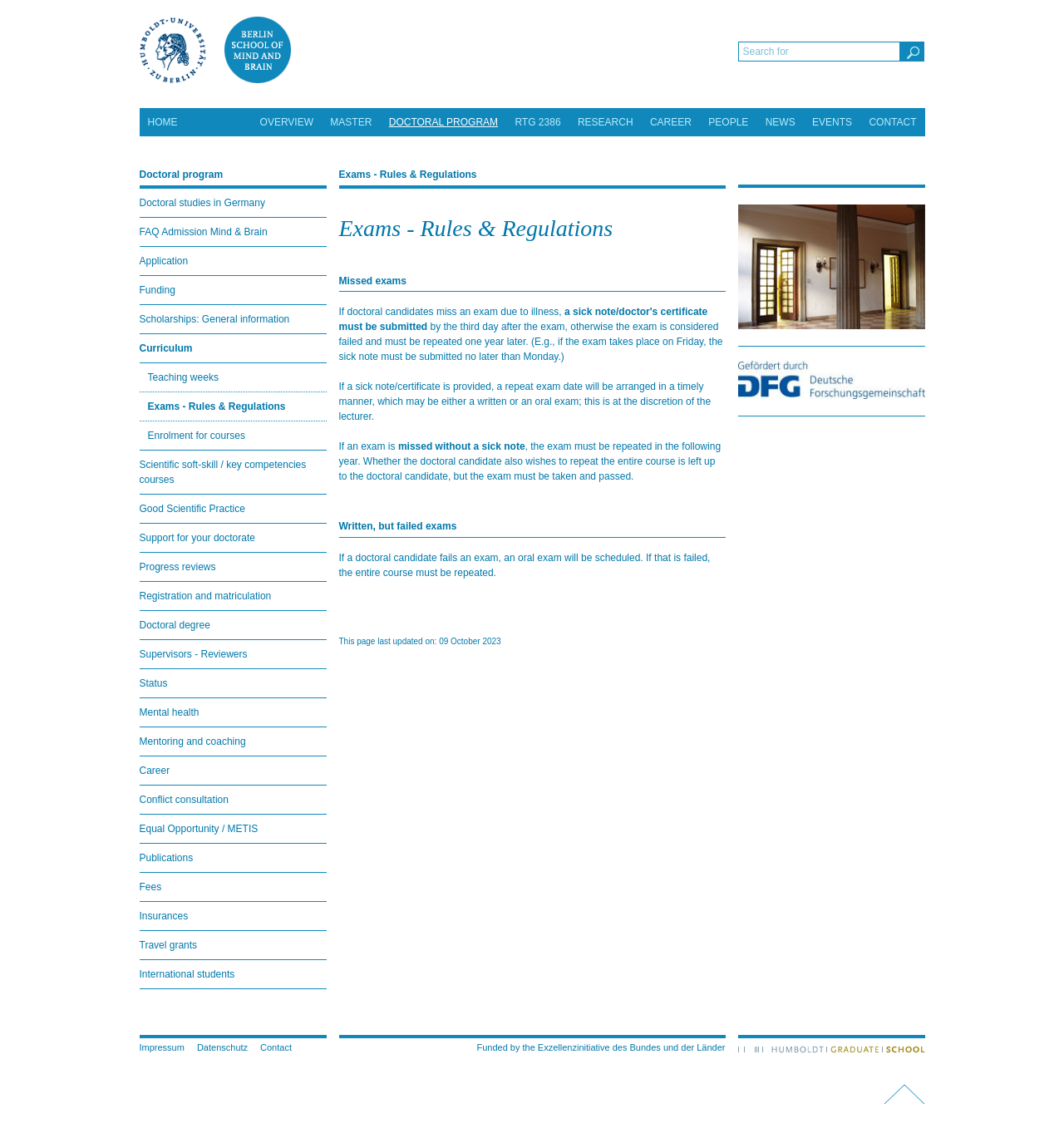What is the topic of the current page?
Based on the image, answer the question with as much detail as possible.

I looked at the content of the page and found that it is discussing the rules and regulations related to exams, including what to do if an exam is missed or failed.